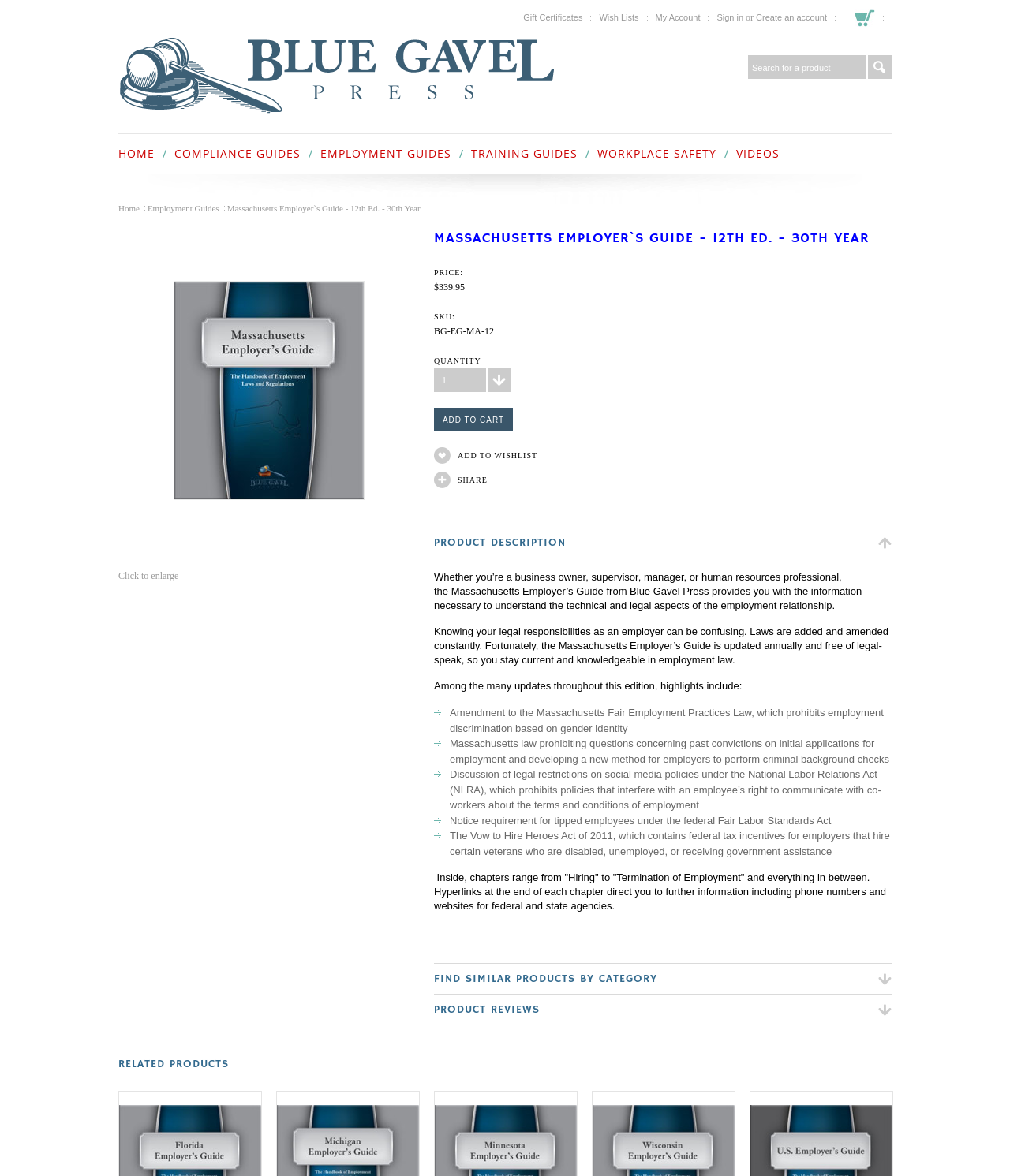Answer the following inquiry with a single word or phrase:
What is the purpose of the Massachusetts Employer's Guide?

To provide information on employment law